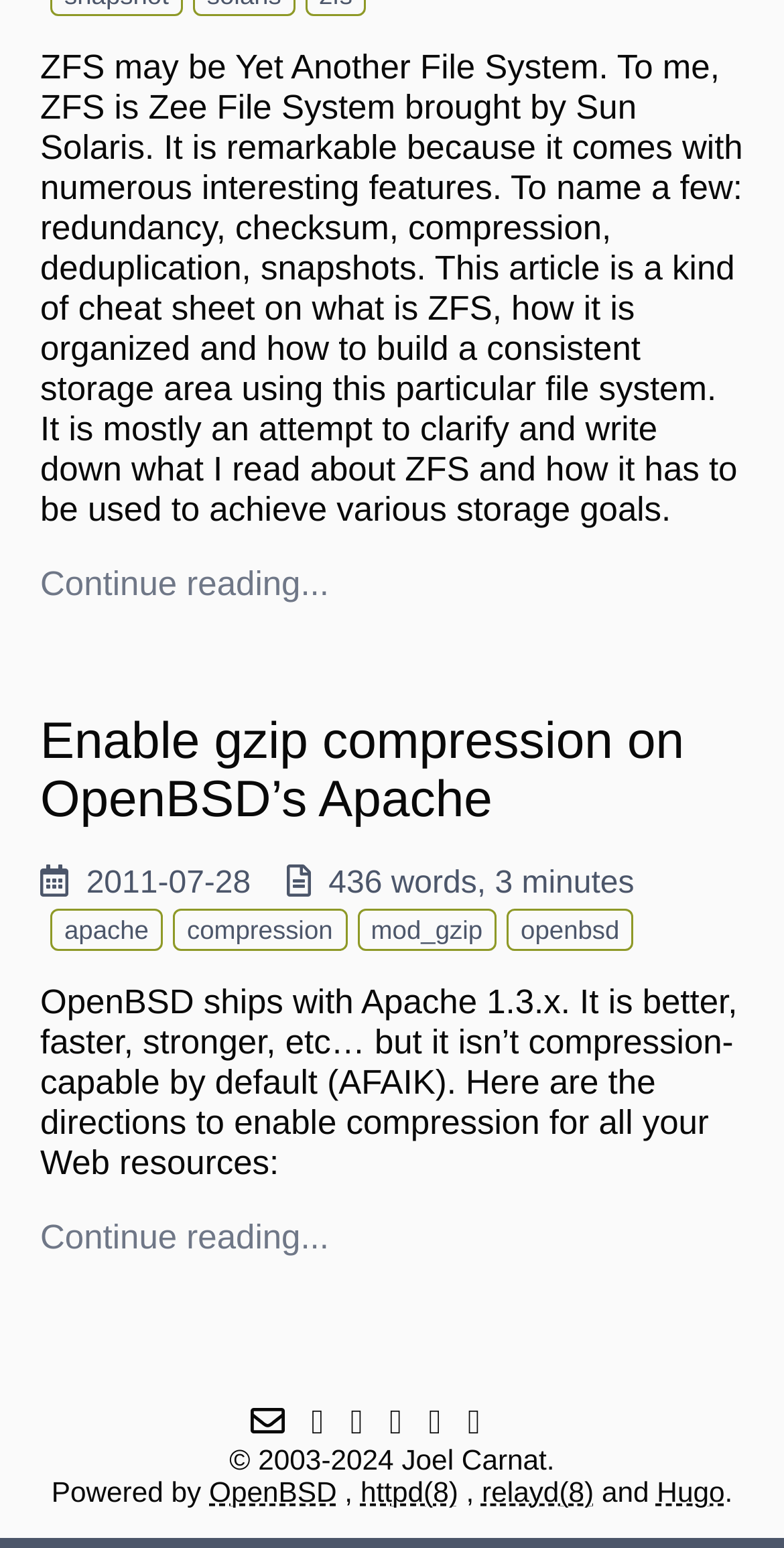Find the bounding box coordinates of the area to click in order to follow the instruction: "Read the article about ZFS".

[0.051, 0.031, 0.948, 0.342]